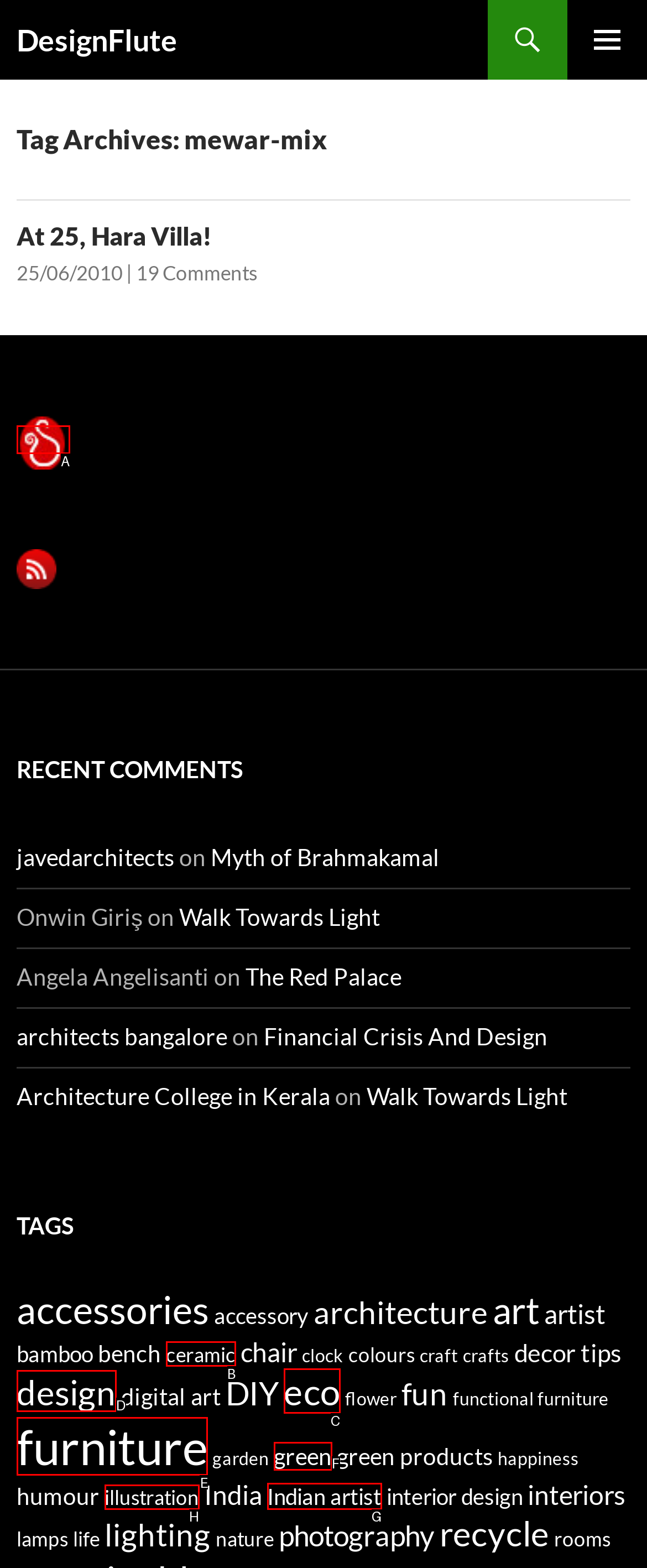Tell me the letter of the UI element I should click to accomplish the task: Click on the 'furniture' tag based on the choices provided in the screenshot.

E